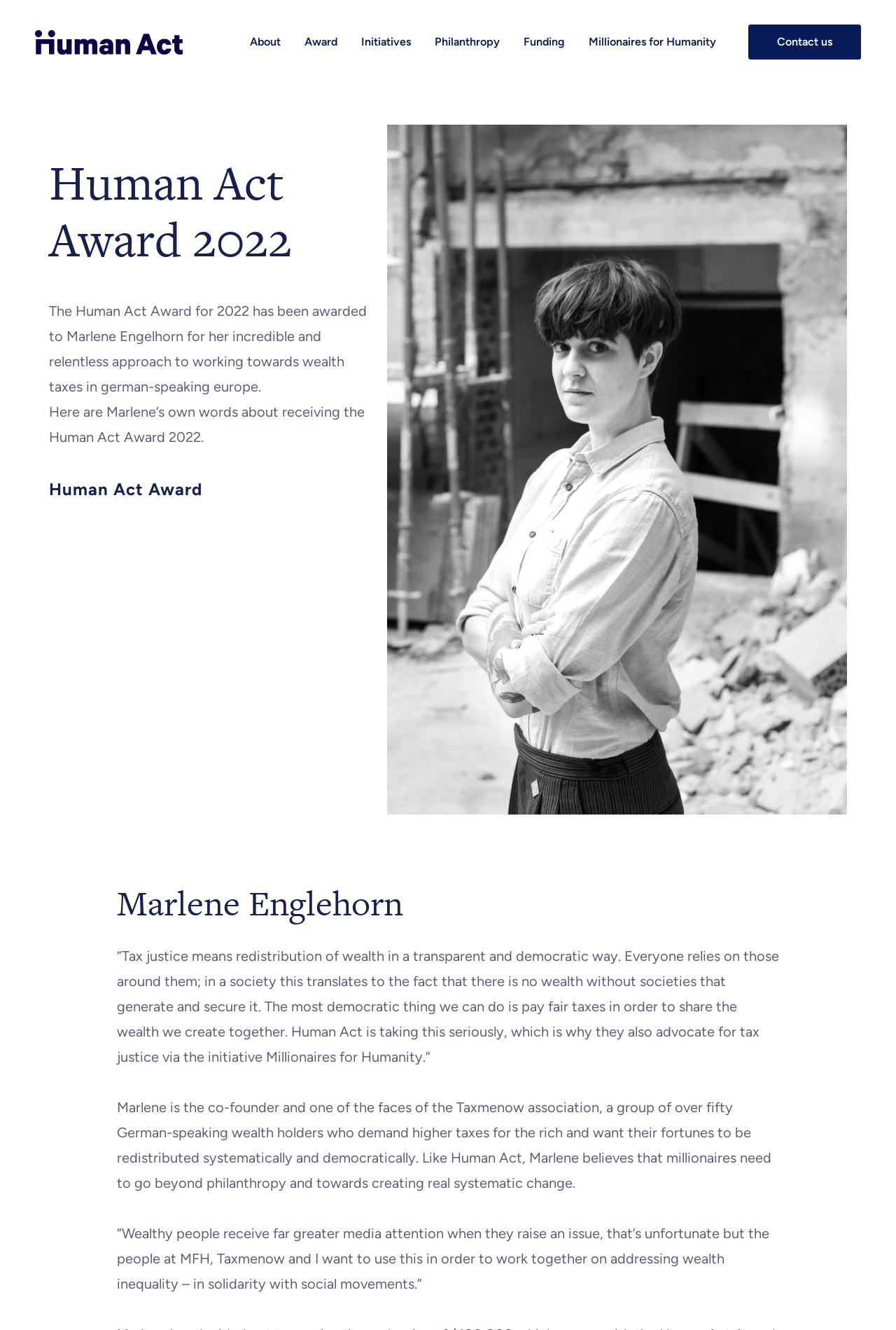Give a complete and precise description of the webpage's appearance.

The webpage is about Marlene Engelhorn, a recipient of the Human Act Award, and her work in promoting tax justice and wealth redistribution. At the top of the page, there is a logo with the text "Human Act" and a navigation menu with links to various sections, including "About", "Our Board", "Founders story", and more.

Below the navigation menu, there is a section highlighting the Human Act Award, with a heading "Human Act Award 2022" and a description of Marlene Engelhorn's achievement. This section also includes a quote from Marlene about receiving the award.

To the right of the award section, there is a large image of Marlene Engelhorn, taking up most of the width of the page. Below the image, there is a heading with Marlene's name and three paragraphs of text describing her work with the Taxmenow association and her beliefs about tax justice and wealth redistribution.

At the bottom of the page, there are more links to other sections, including "Award", "Initiatives", "Philanthropy", and "Contact us". The page has a clean and organized layout, with clear headings and concise text.